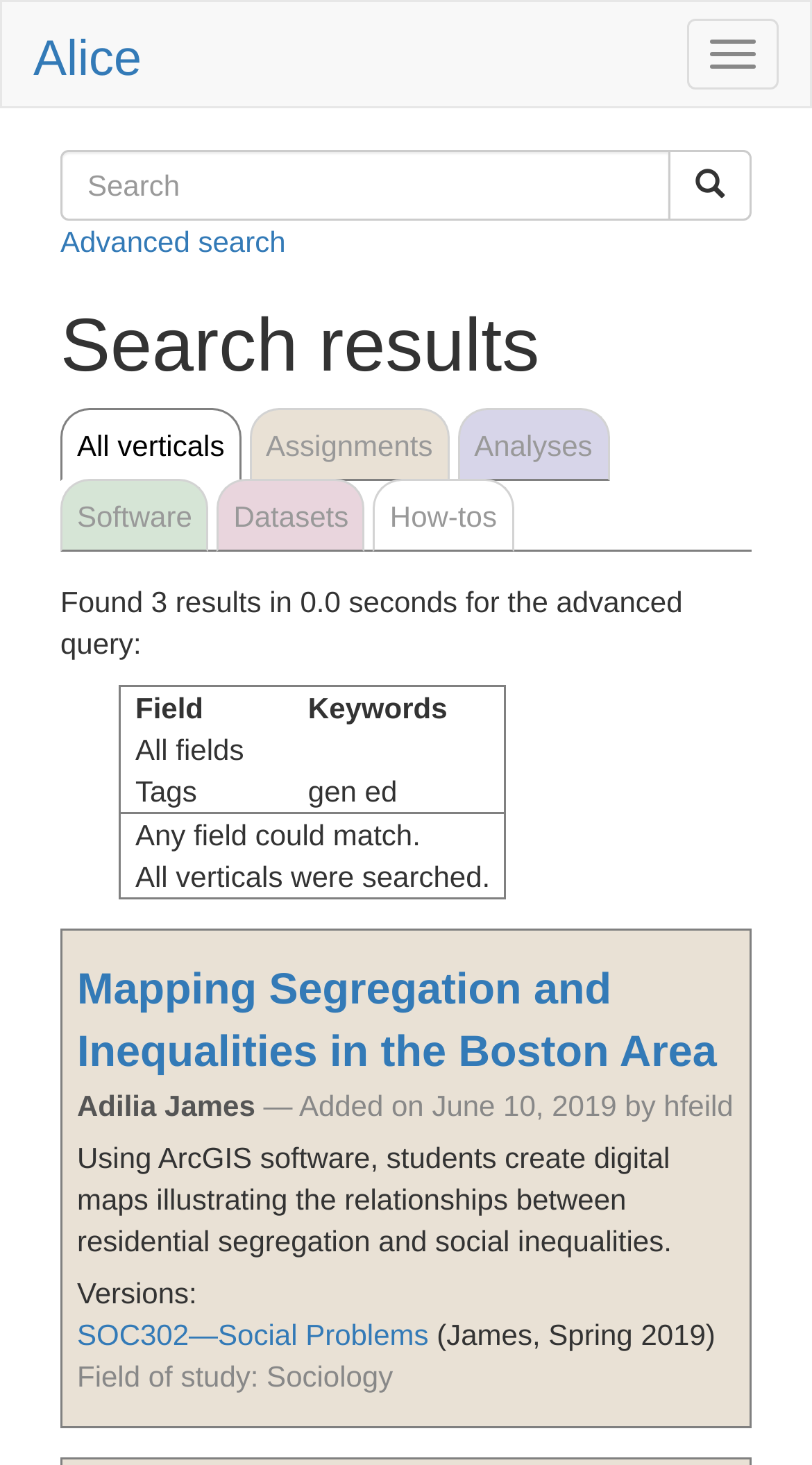Provide a brief response to the question using a single word or phrase: 
What is the field of study of the search result?

Sociology